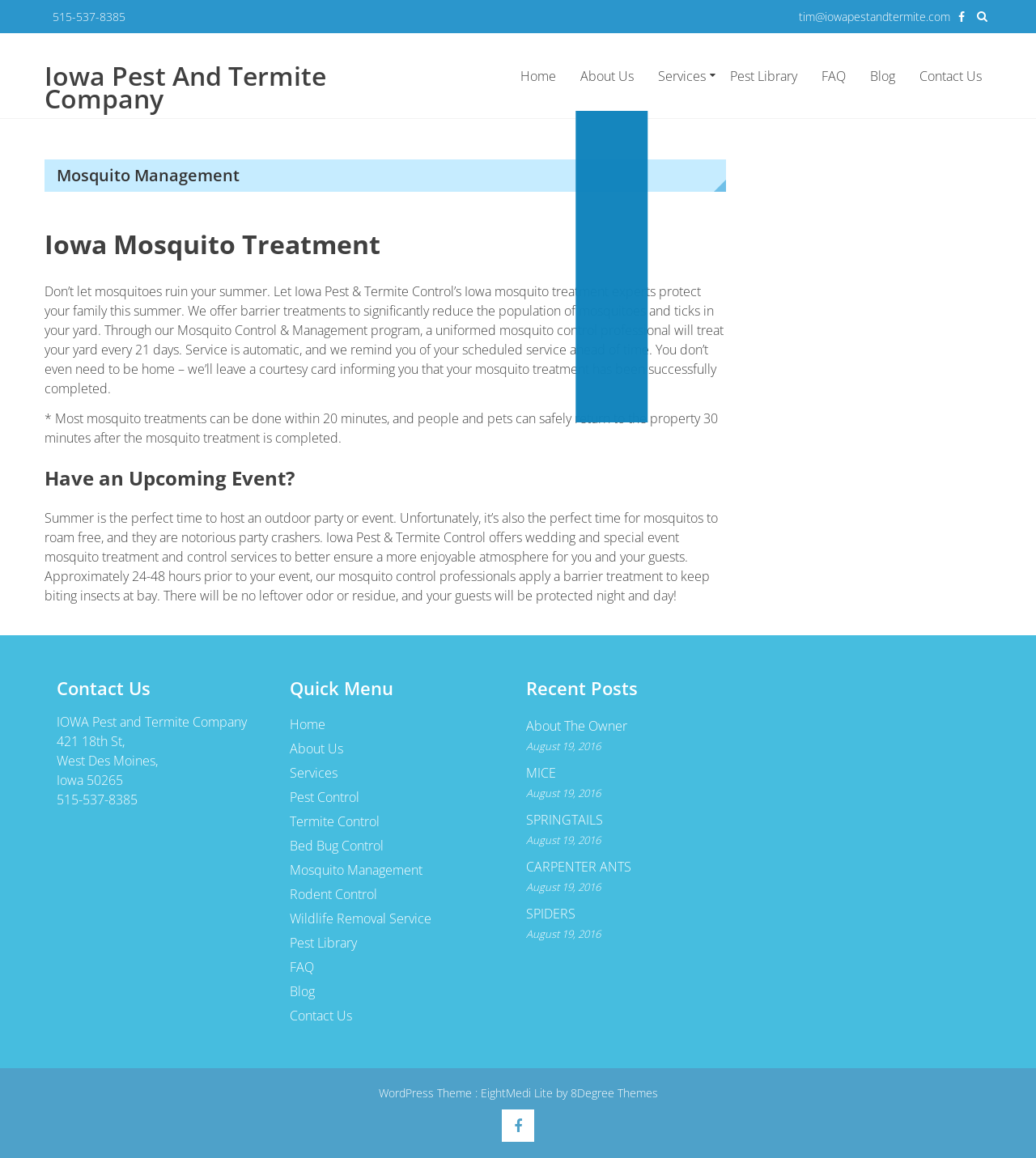What is the phone number of Iowa Pest and Termite Company?
Please answer the question with as much detail and depth as you can.

The phone number can be found in the top-right corner of the webpage, as well as in the contact information section at the bottom of the page.